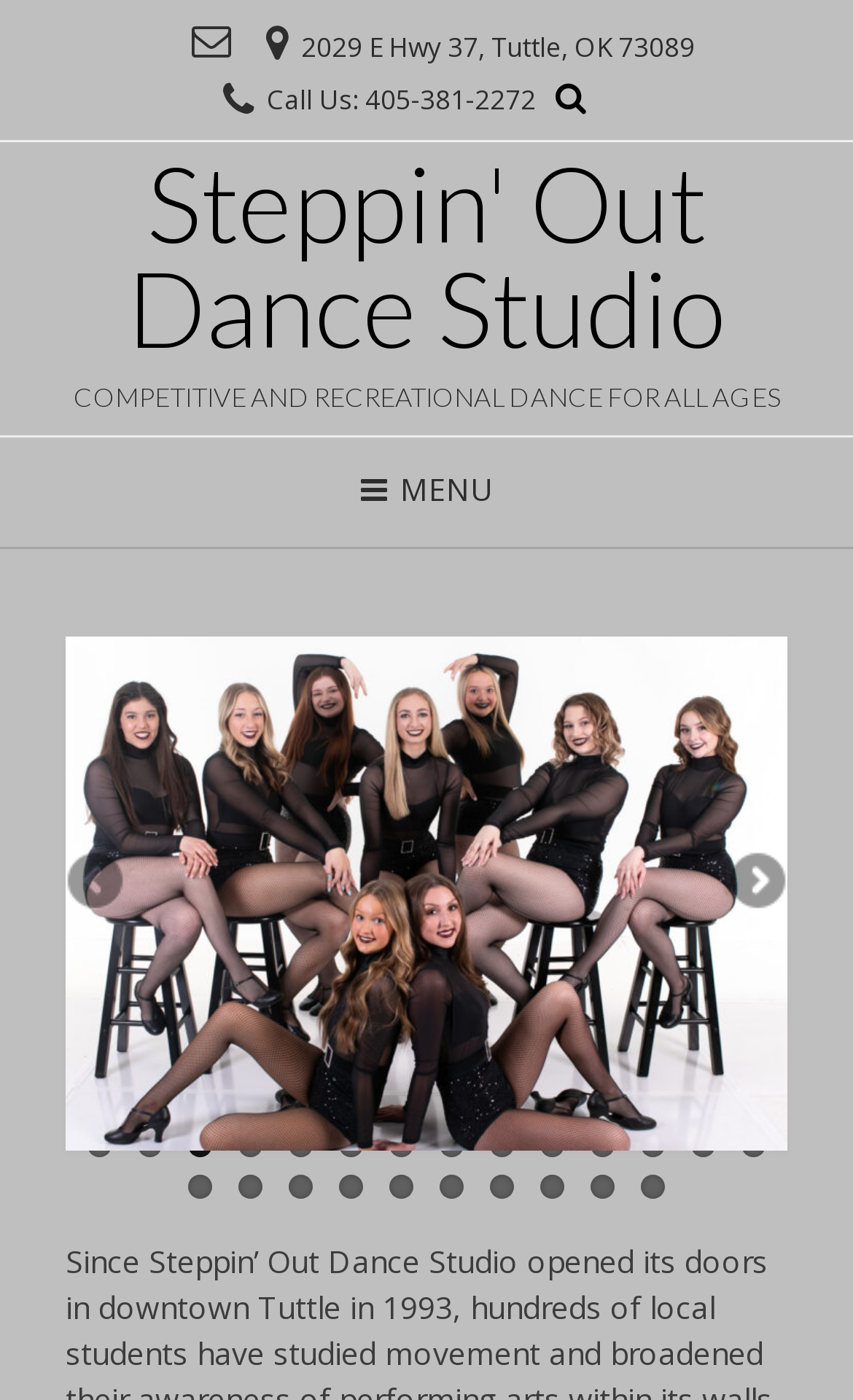Given the description "Steppin' Out Dance Studio", determine the bounding box of the corresponding UI element.

[0.077, 0.108, 0.923, 0.258]